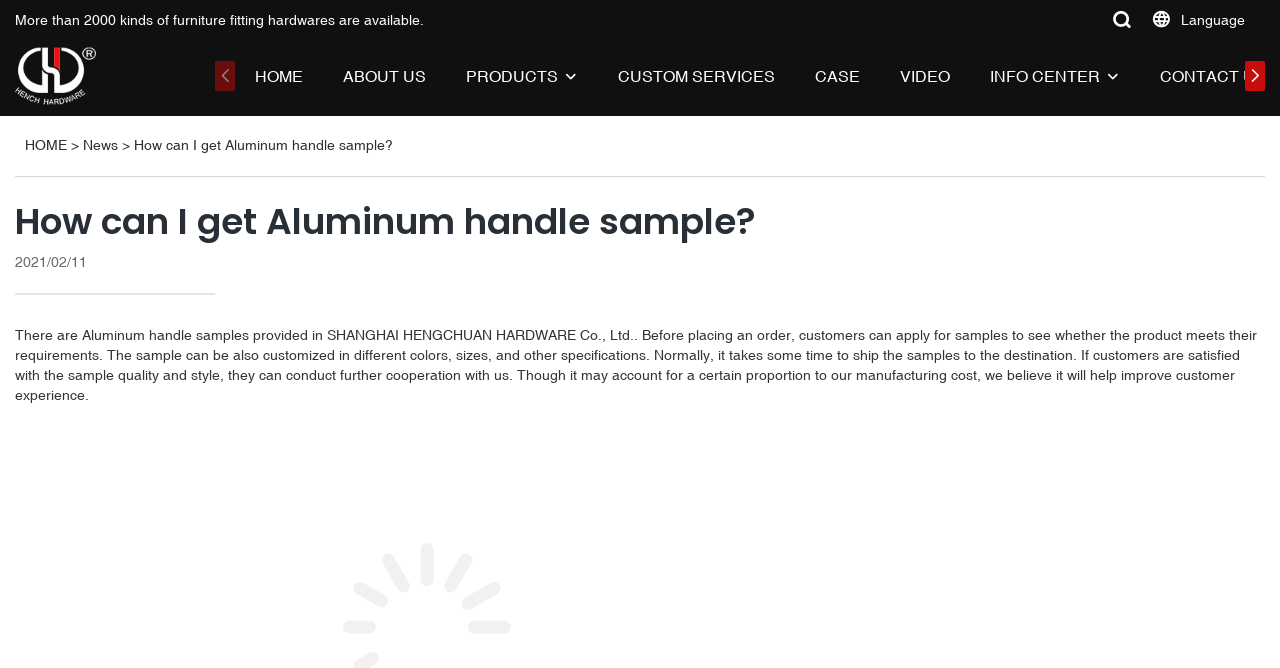What can be customized in the sample?
Provide a comprehensive and detailed answer to the question.

The webpage states that 'the sample can be also customized in different colors, sizes, and other specifications.' This indicates that customers have the option to customize their samples according to their preferences.